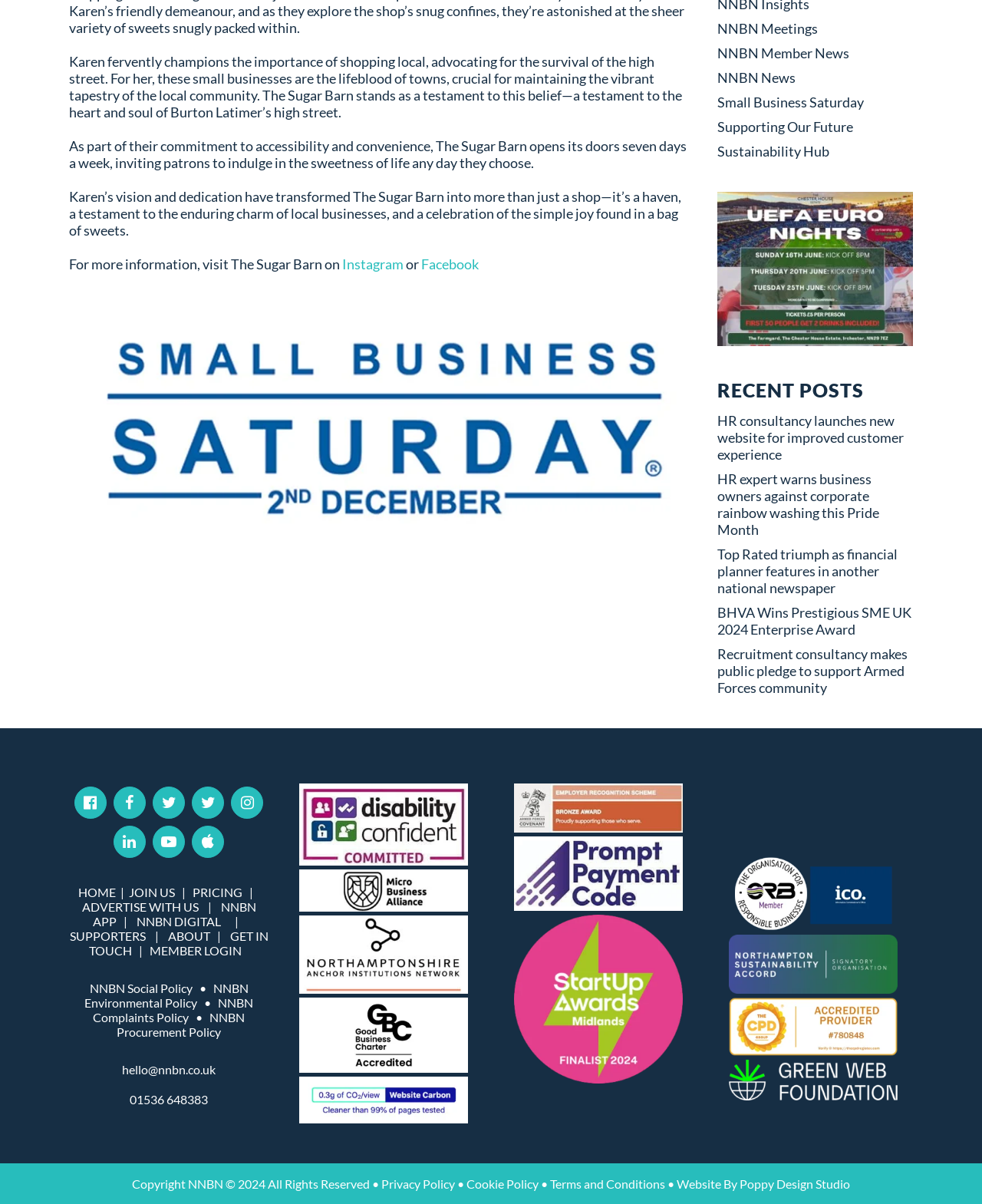Identify the bounding box for the UI element specified in this description: "alt="NAIN"". The coordinates must be four float numbers between 0 and 1, formatted as [left, top, right, bottom].

[0.305, 0.785, 0.477, 0.797]